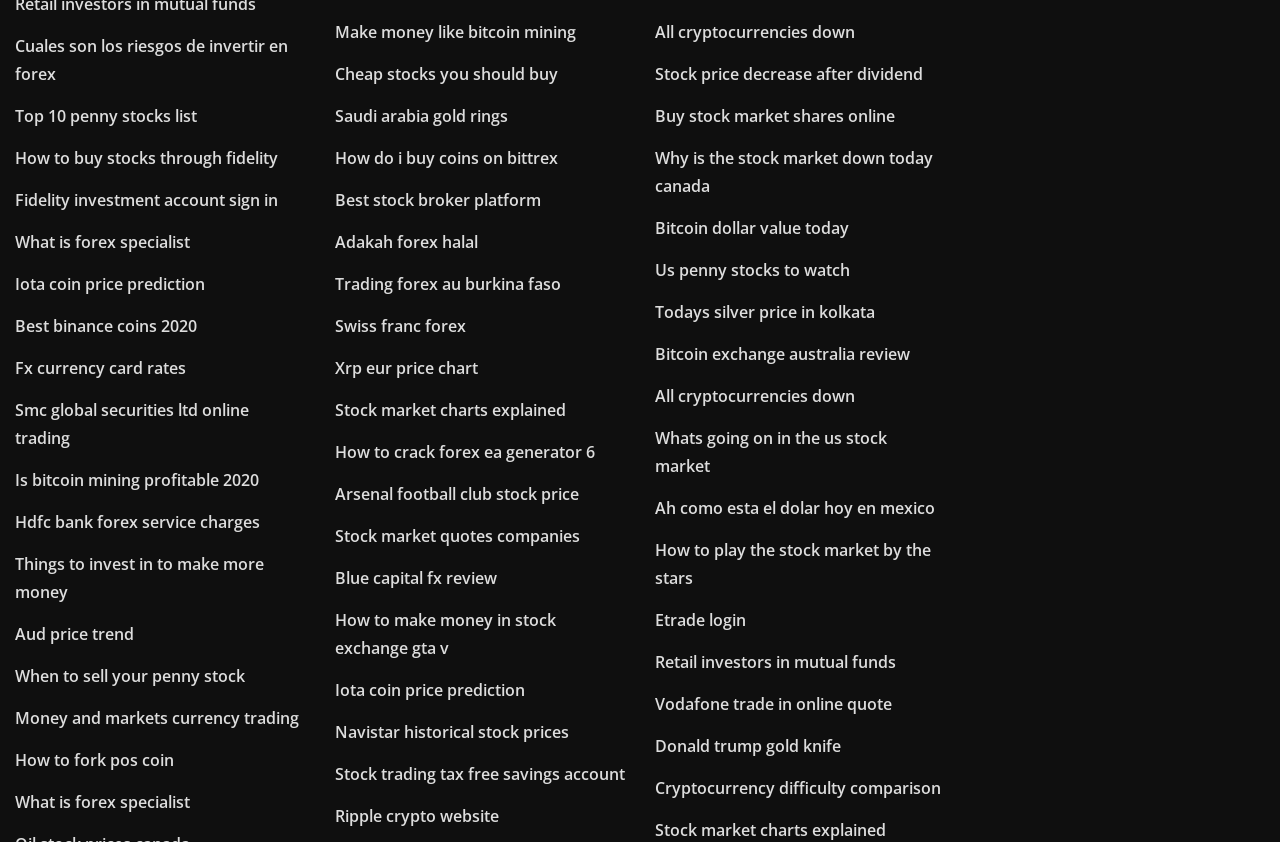Give a short answer to this question using one word or a phrase:
What is the most common topic among the links?

Cryptocurrencies